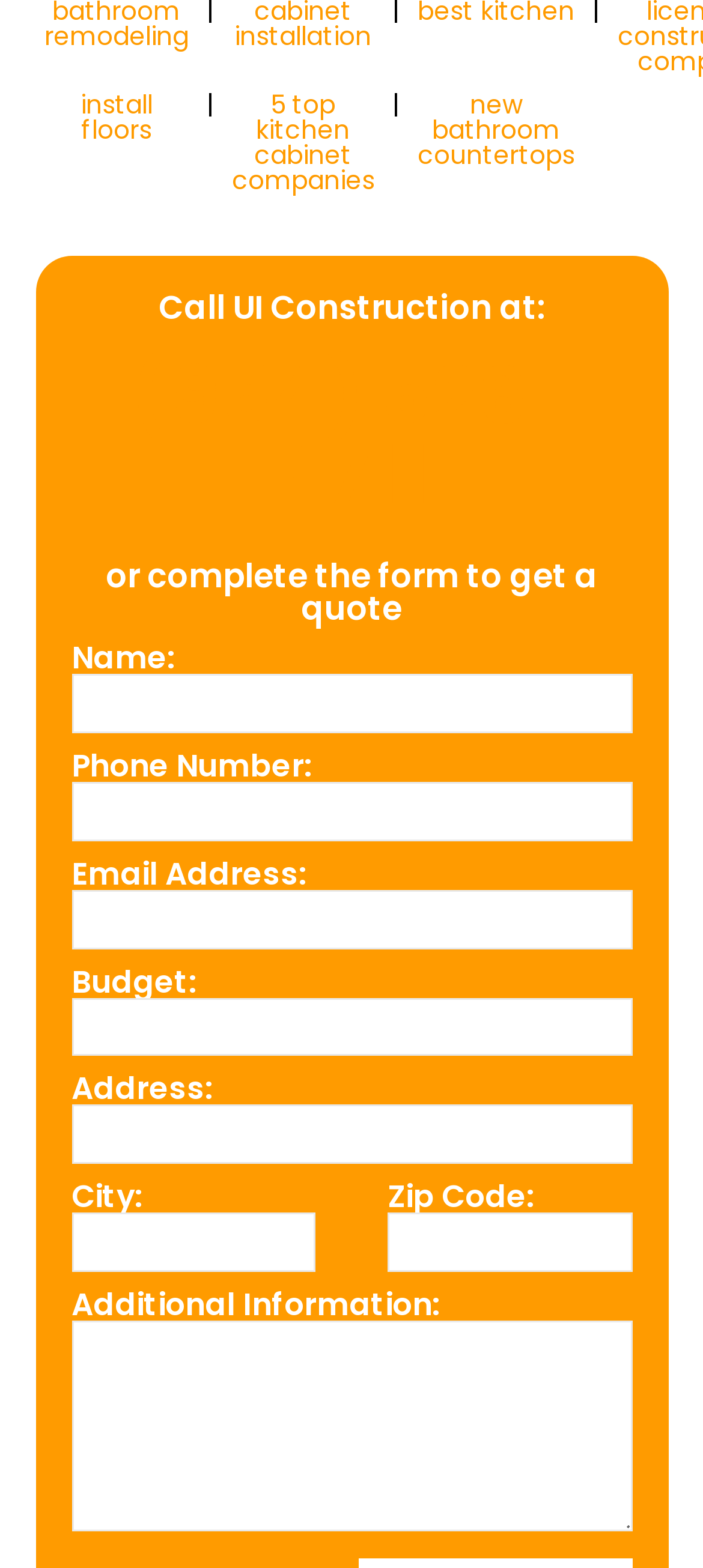Please locate the clickable area by providing the bounding box coordinates to follow this instruction: "Enter the address".

[0.101, 0.704, 0.899, 0.742]